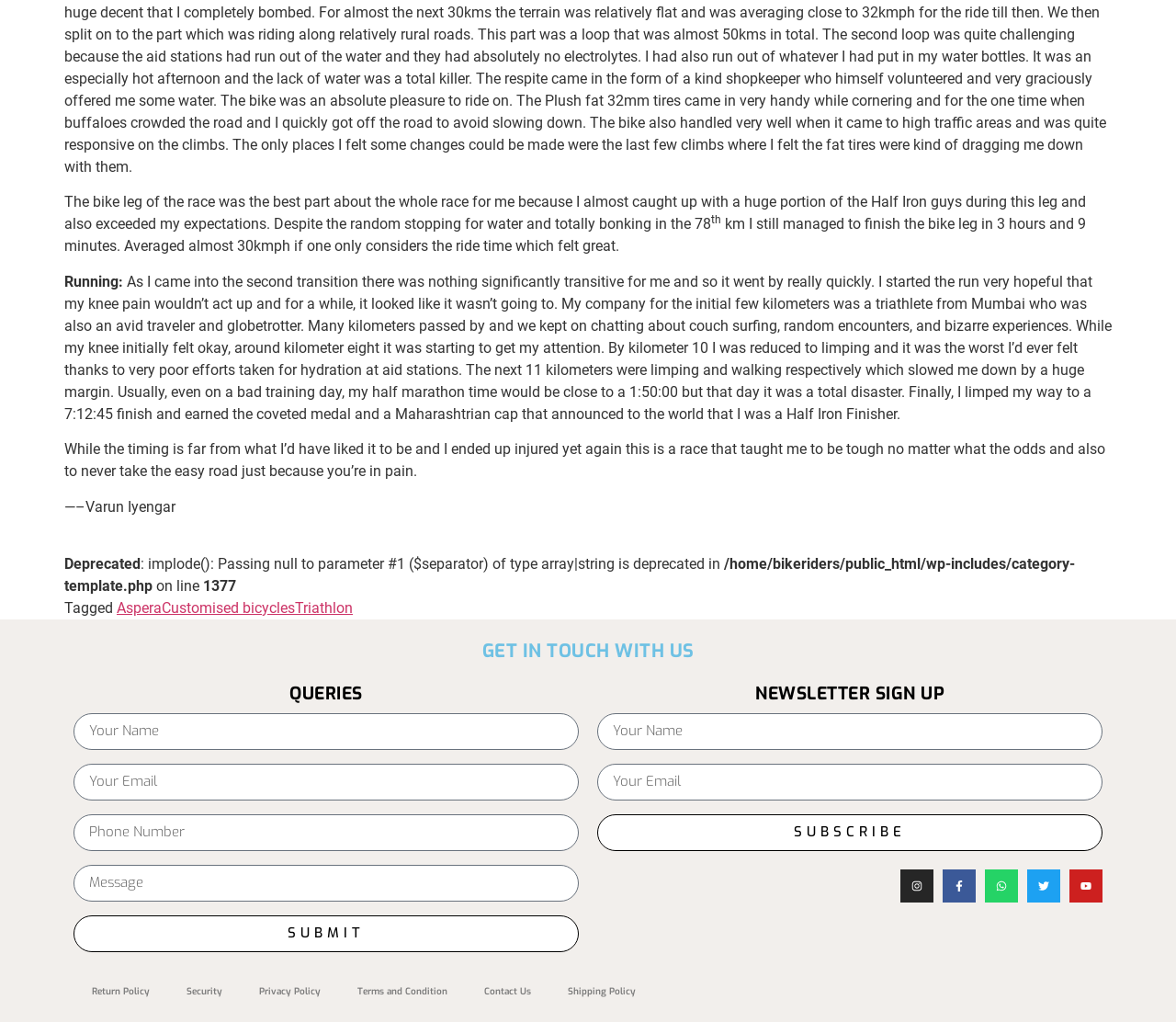Using the format (top-left x, top-left y, bottom-right x, bottom-right y), and given the element description, identify the bounding box coordinates within the screenshot: parent_node: Email name="form_fields[email]" placeholder="Your Email"

[0.508, 0.747, 0.938, 0.783]